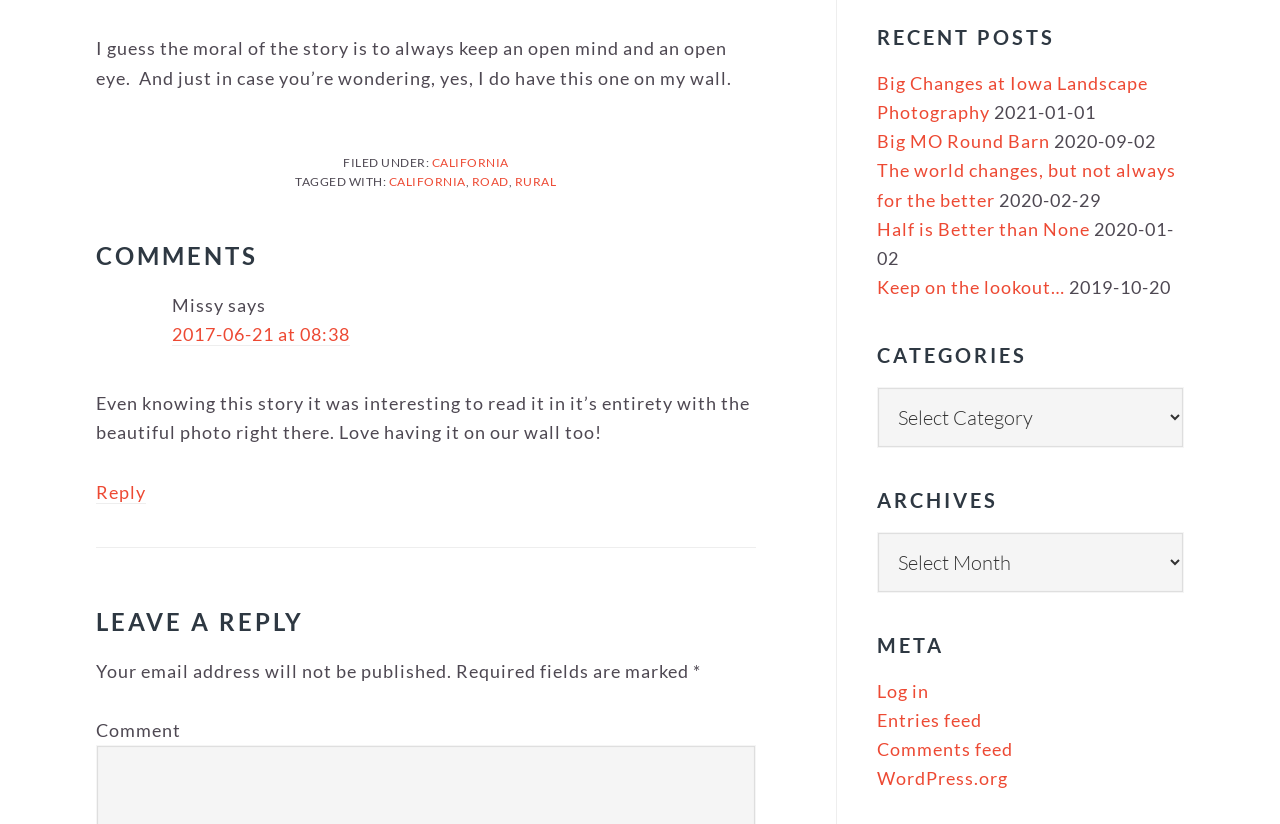Using the format (top-left x, top-left y, bottom-right x, bottom-right y), and given the element description, identify the bounding box coordinates within the screenshot: Half is Better than None

[0.685, 0.264, 0.851, 0.291]